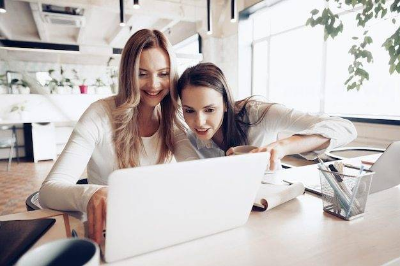What are the women looking at?
Answer the question using a single word or phrase, according to the image.

Laptop screen